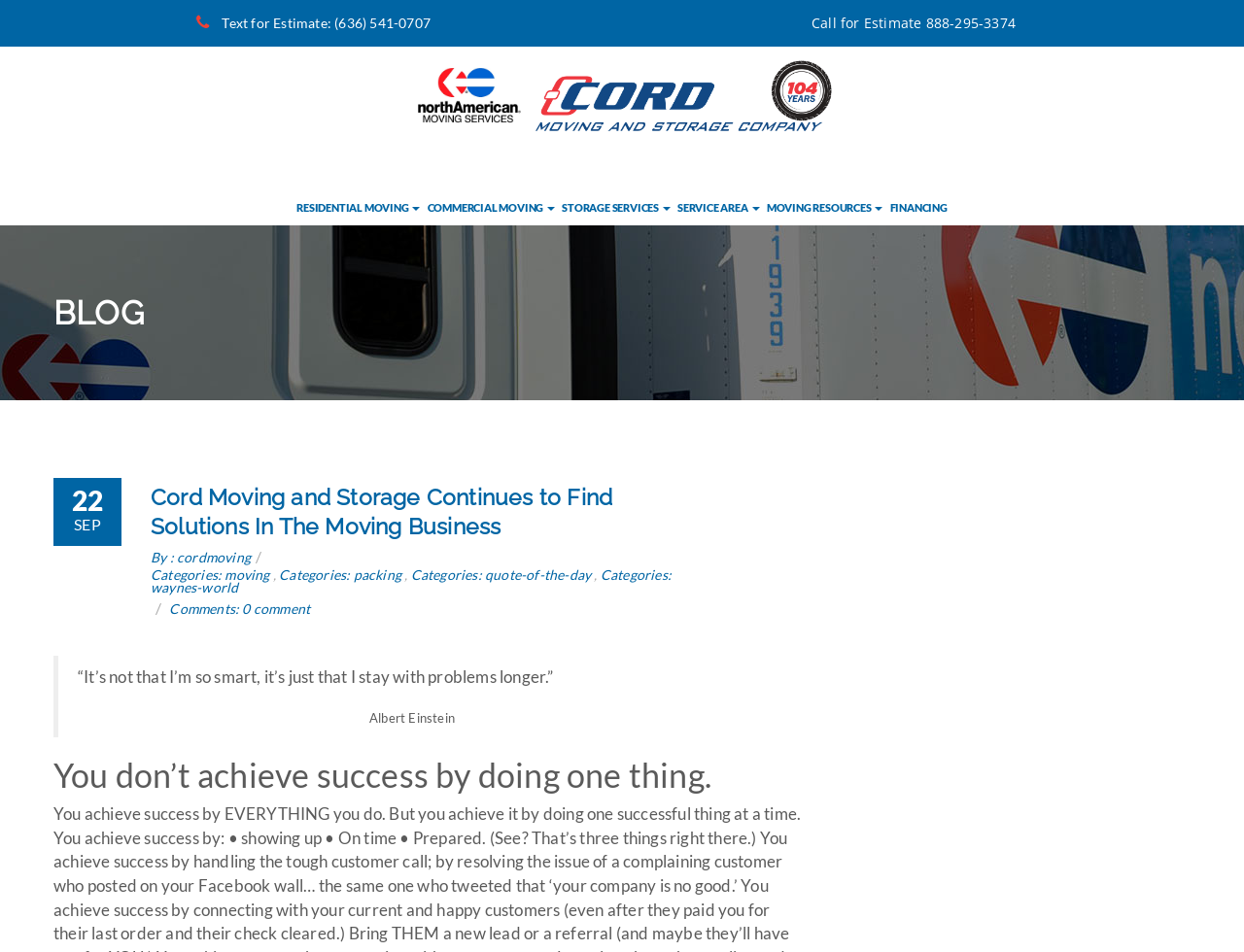Using the elements shown in the image, answer the question comprehensively: How many comments are there on the blog post?

I found the number of comments on the blog post by looking at the link with the text 'Comments: 0 comment', which indicates that there are no comments on the blog post.